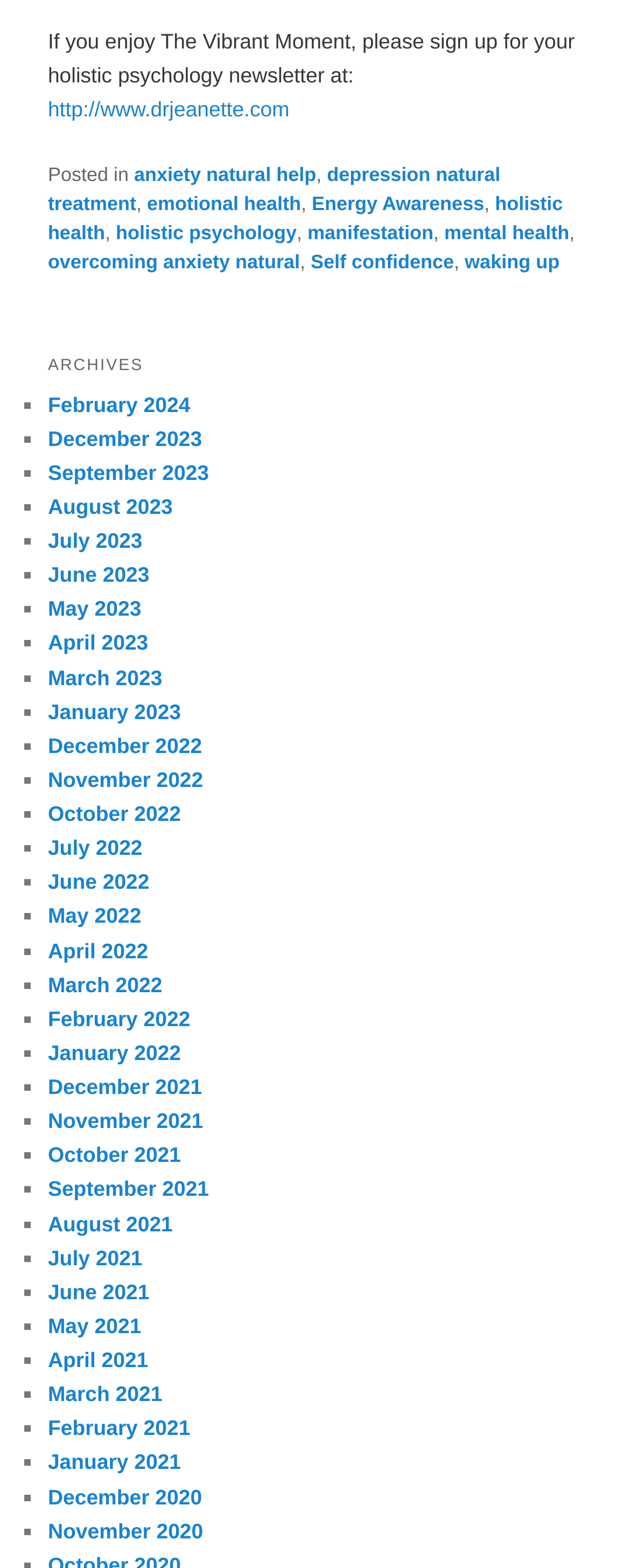Could you indicate the bounding box coordinates of the region to click in order to complete this instruction: "Learn about depression natural treatment".

[0.076, 0.104, 0.794, 0.137]